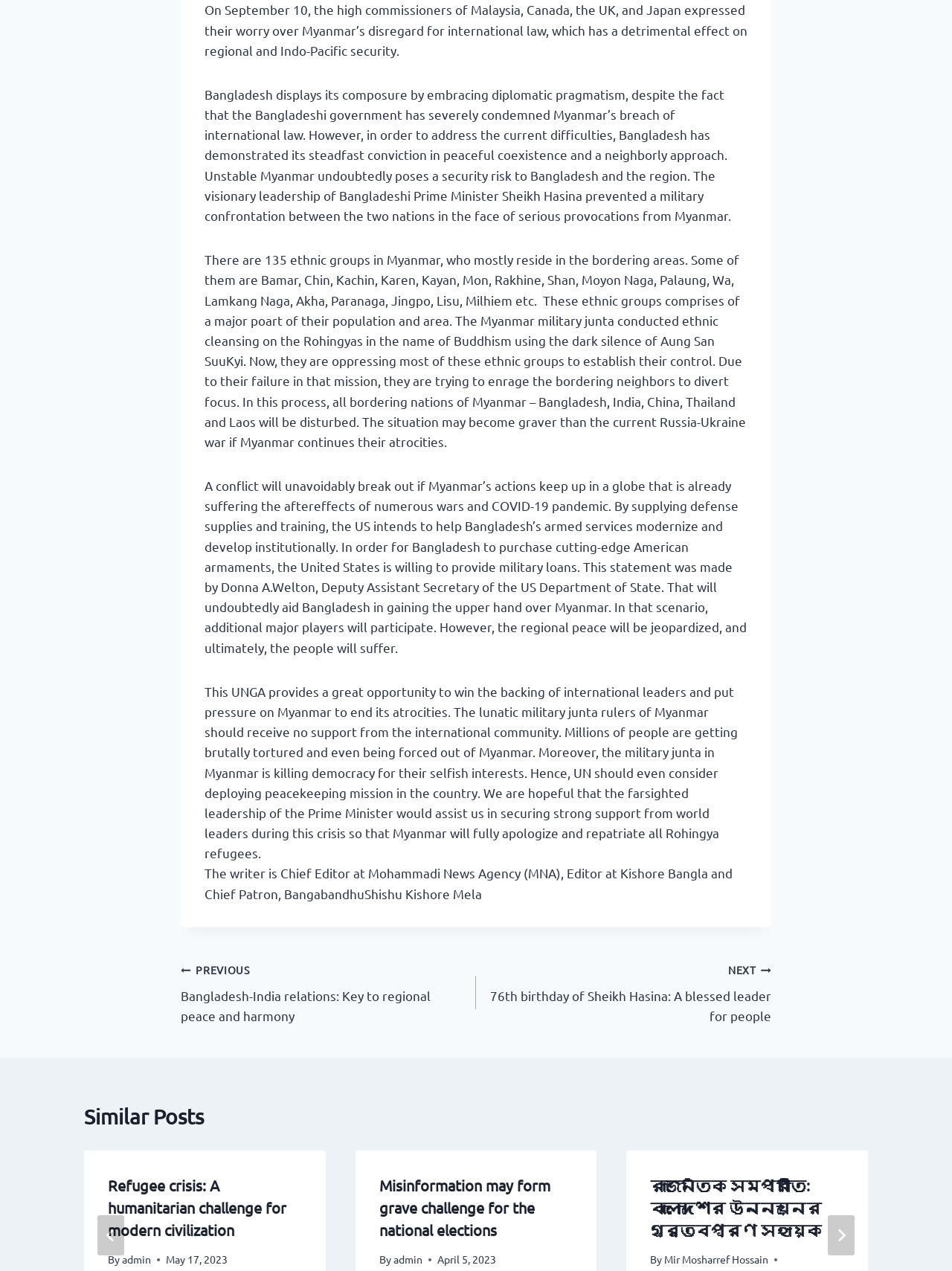Identify the bounding box coordinates of the region that needs to be clicked to carry out this instruction: "Go to Immunoassay Analyzers". Provide these coordinates as four float numbers ranging from 0 to 1, i.e., [left, top, right, bottom].

None